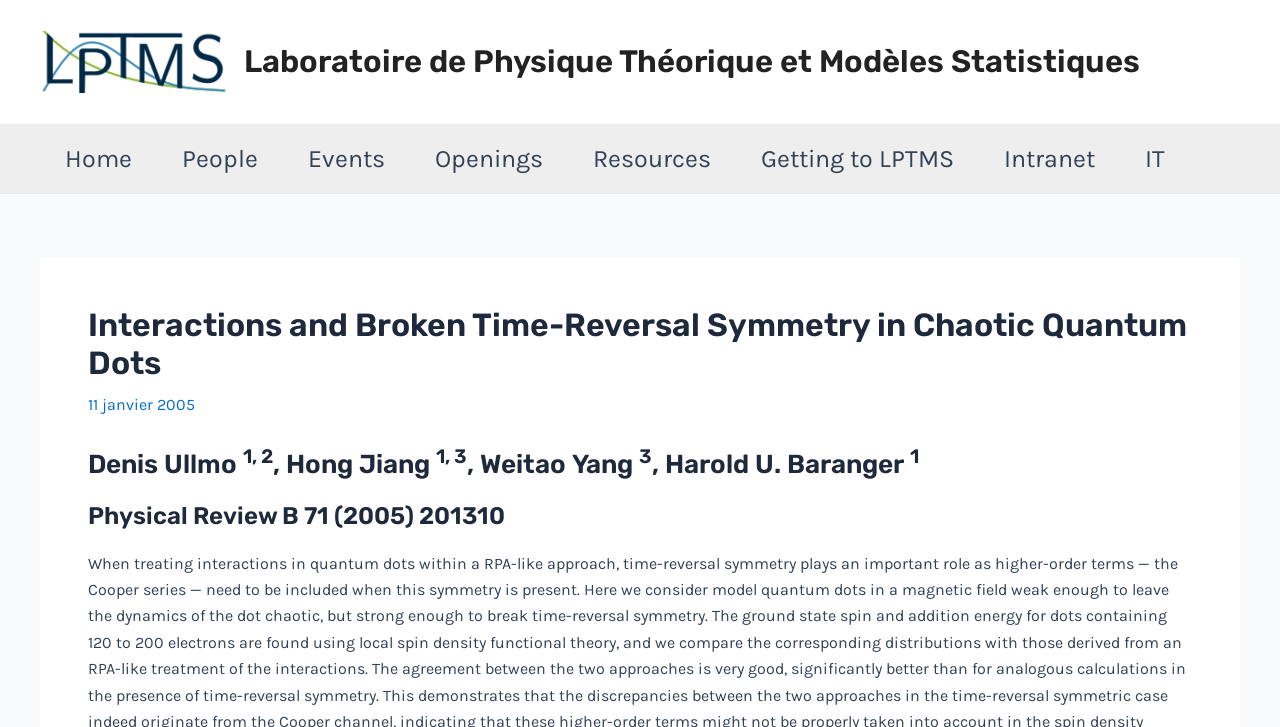Locate the bounding box coordinates of the element I should click to achieve the following instruction: "click on Home".

[0.031, 0.172, 0.123, 0.265]